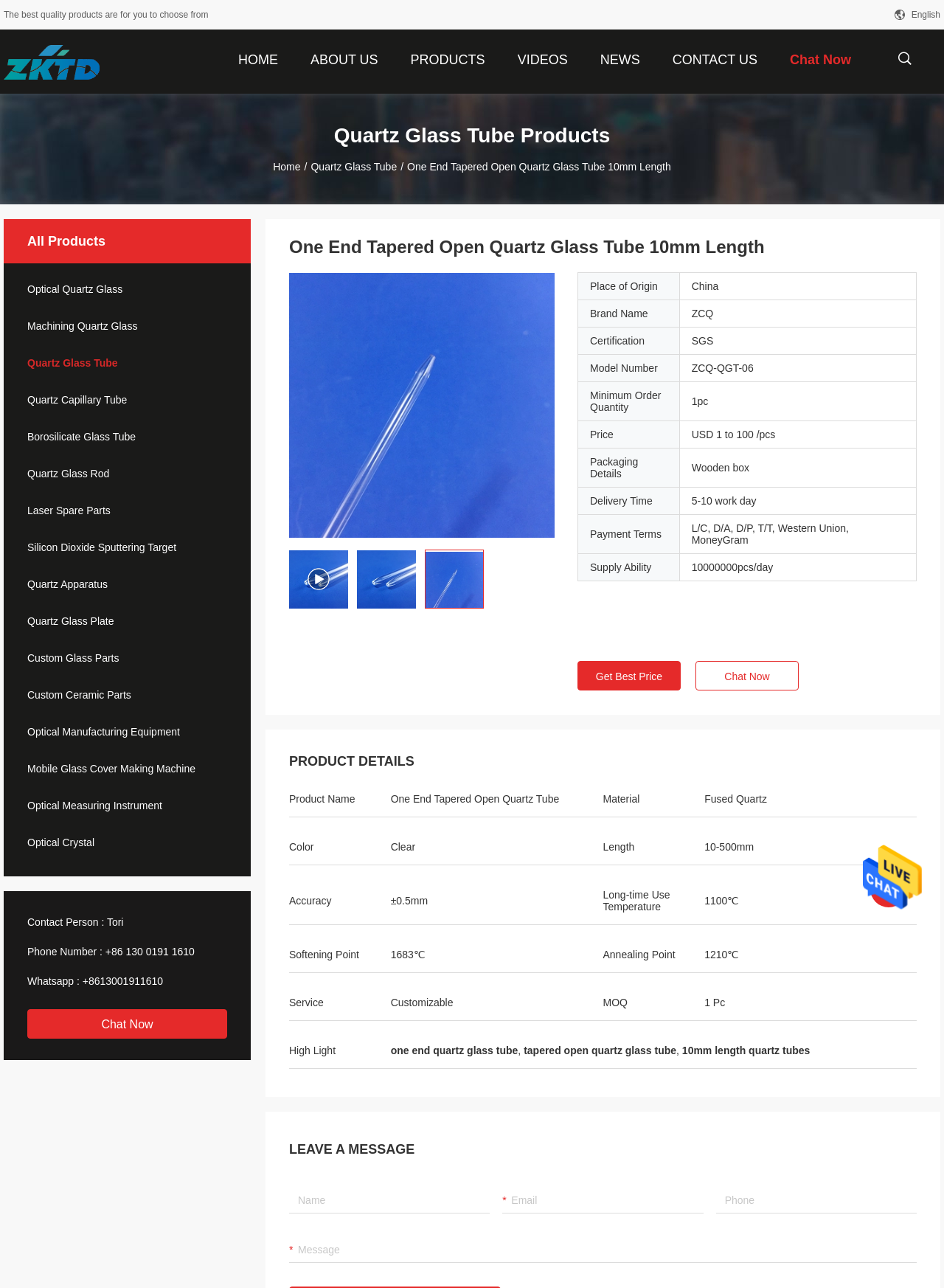Determine the bounding box coordinates of the section to be clicked to follow the instruction: "Click the 'Send Message' button". The coordinates should be given as four float numbers between 0 and 1, formatted as [left, top, right, bottom].

[0.914, 0.704, 0.977, 0.713]